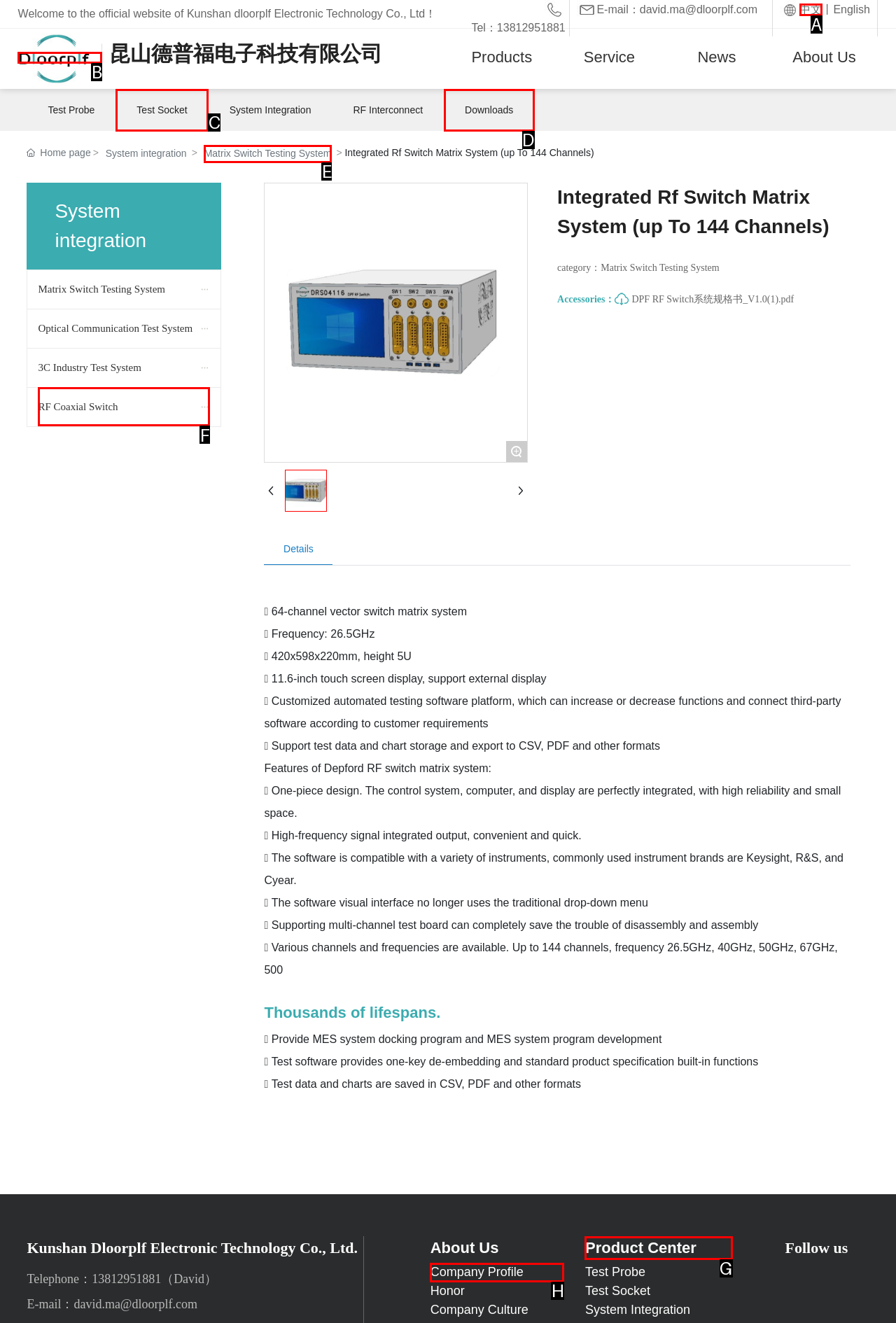Among the marked elements in the screenshot, which letter corresponds to the UI element needed for the task: Click the 'Matrix Switch Testing System' link?

E